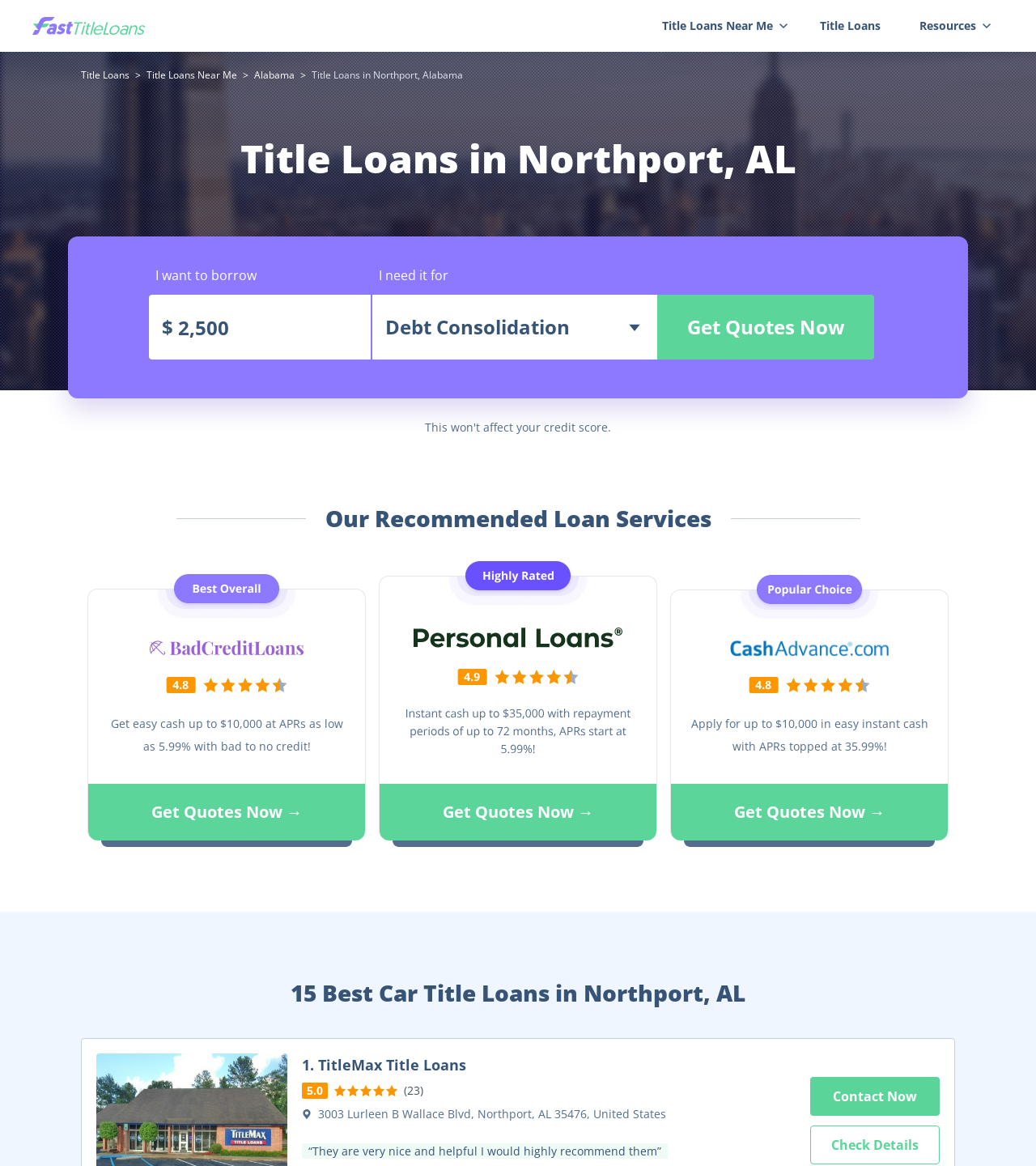Identify the bounding box for the described UI element. Provide the coordinates in (top-left x, top-left y, bottom-right x, bottom-right y) format with values ranging from 0 to 1: Alabama

[0.245, 0.058, 0.284, 0.07]